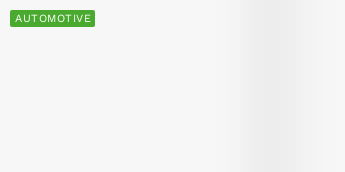Can you give a comprehensive explanation to the question given the content of the image?
What type of vehicles is the article about?

The article is about classic vehicles, as indicated by the title 'Restoring Elegance on Wheels: A Deep Dive into Classic Auto Upholstery Restoration and Insurance Collision Repair', which implies a focus on preserving the beauty and functionality of classic vehicles.